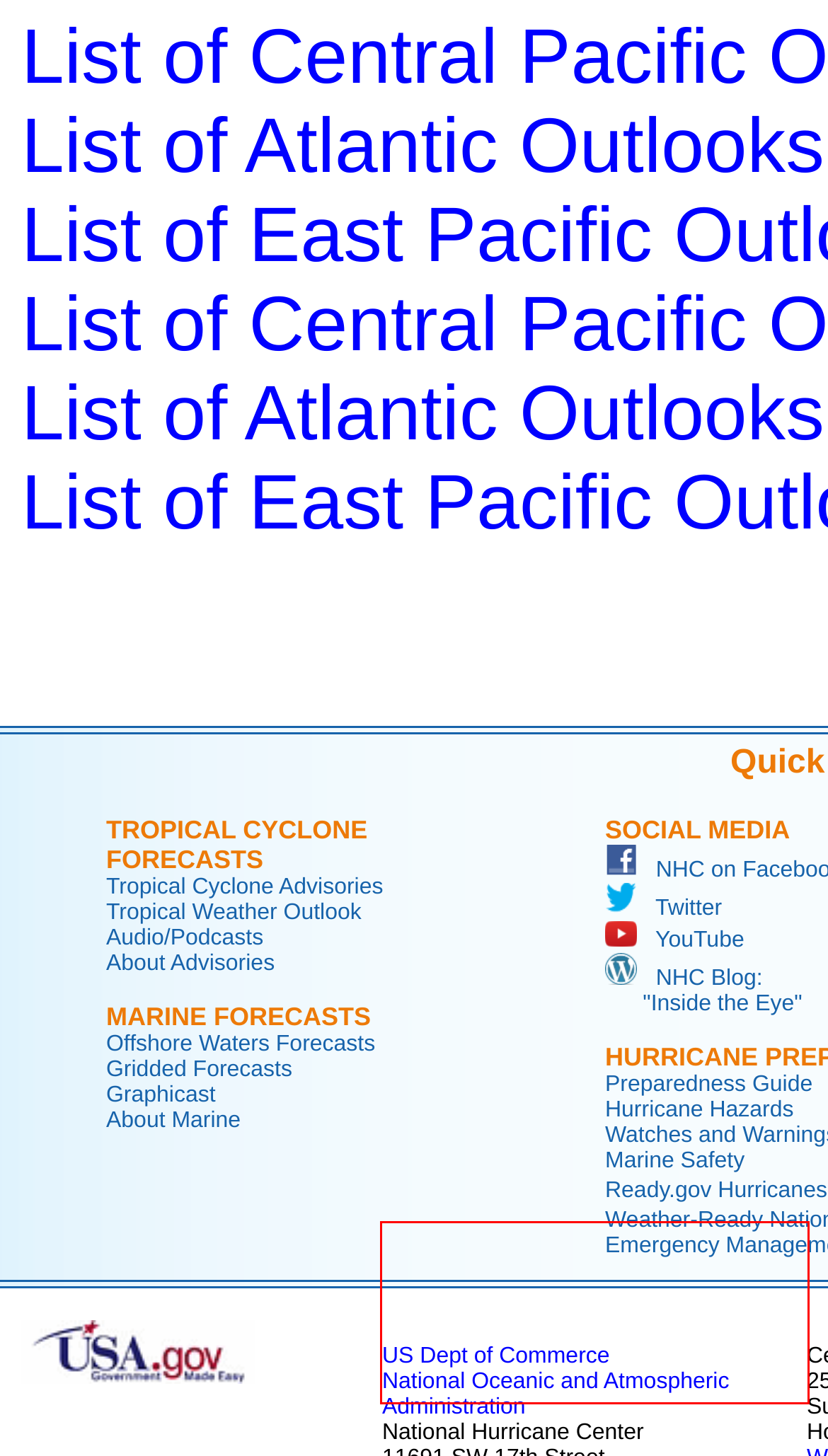View the screenshot of the webpage and identify the UI element surrounded by a red bounding box. Extract the text contained within this red bounding box.

US Dept of Commerce National Oceanic and Atmospheric Administration National Hurricane Center 11691 SW 17th Street Miami, FL, 33165 nhcwebmaster@noaa.gov